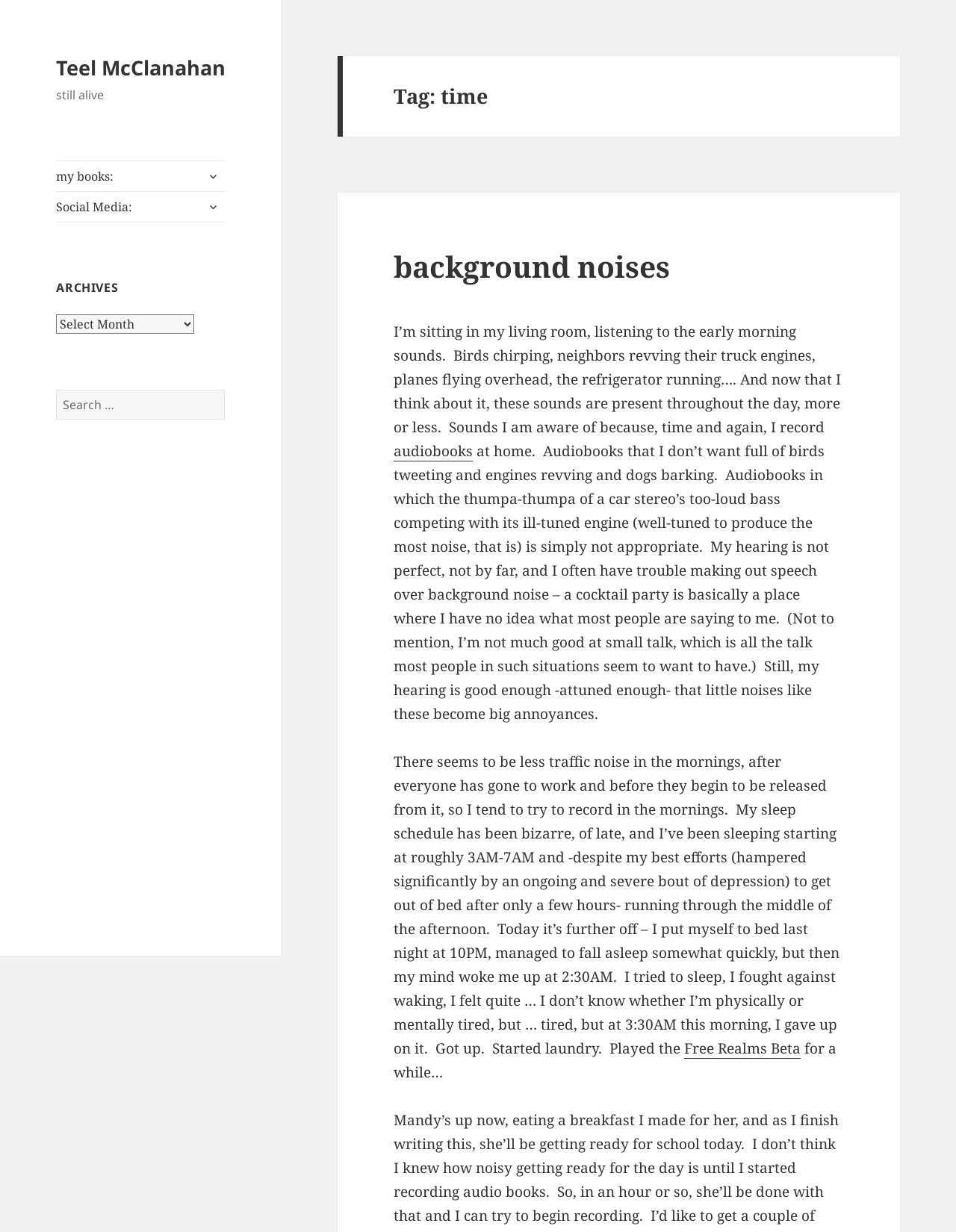What is the author's current state?
Please give a well-detailed answer to the question.

The author's current state is tired, as mentioned in the text 'I felt quite … I don’t know whether I’m physically or mentally tired, but … tired, but at 3:30AM this morning, I gave up on it'.